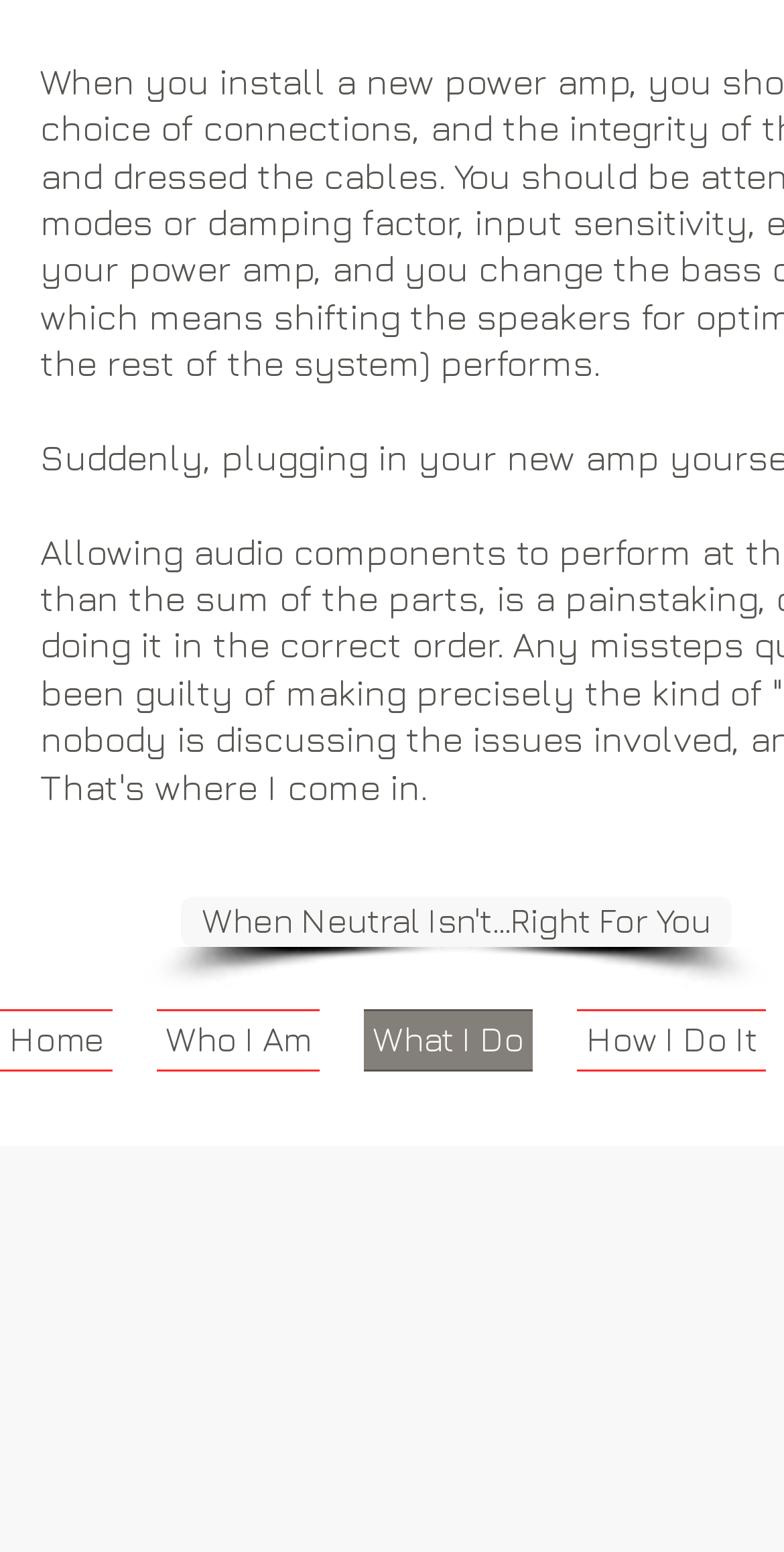From the screenshot, find the bounding box of the UI element matching this description: "Who I Am". Supply the bounding box coordinates in the form [left, top, right, bottom], each a float between 0 and 1.

[0.172, 0.65, 0.436, 0.691]